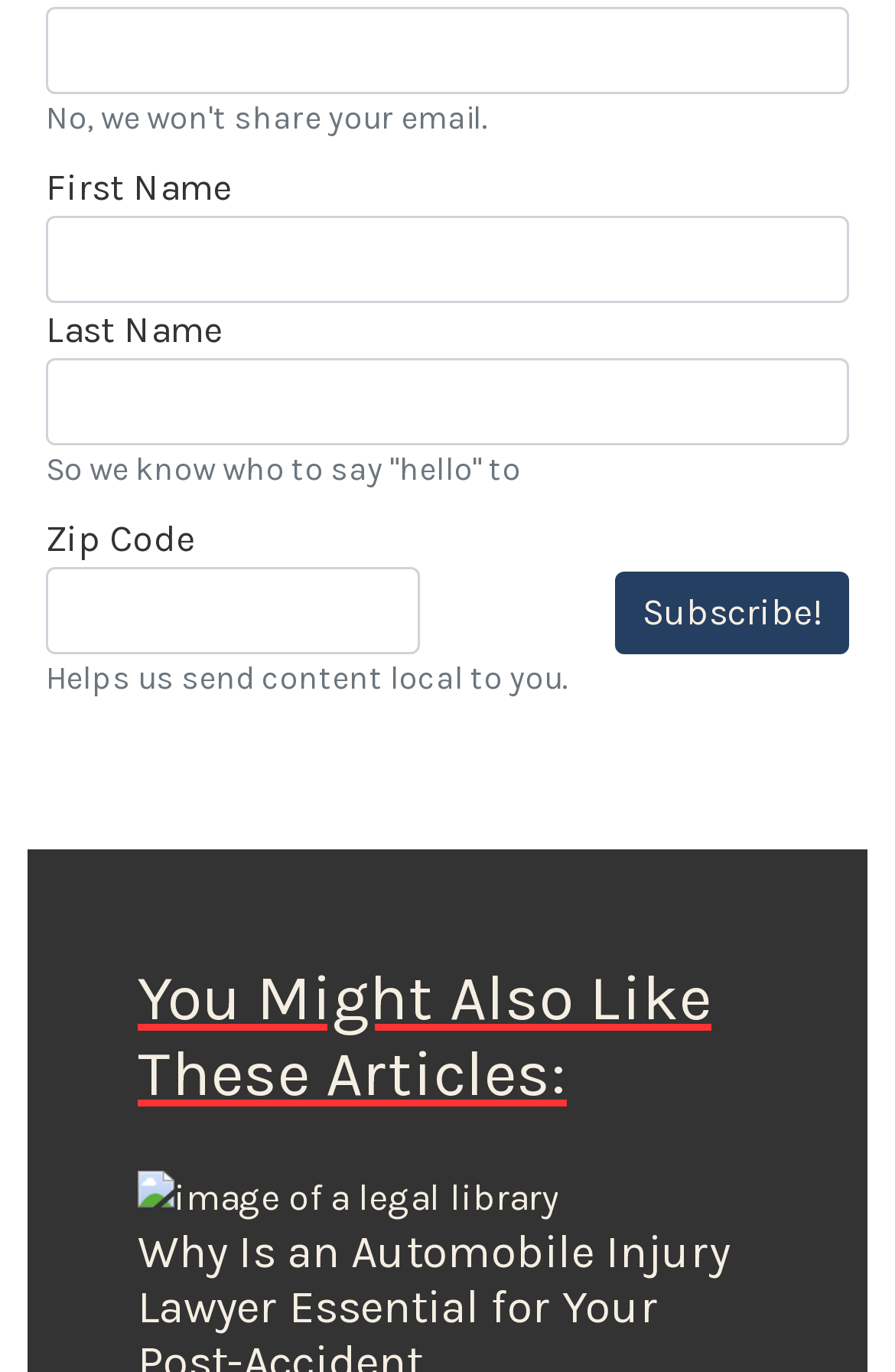Using the element description provided, determine the bounding box coordinates in the format (top-left x, top-left y, bottom-right x, bottom-right y). Ensure that all values are floating point numbers between 0 and 1. Element description: parent_node: Last Name aria-describedby="mc-name-help" name="LNAME"

[0.051, 0.26, 0.949, 0.324]